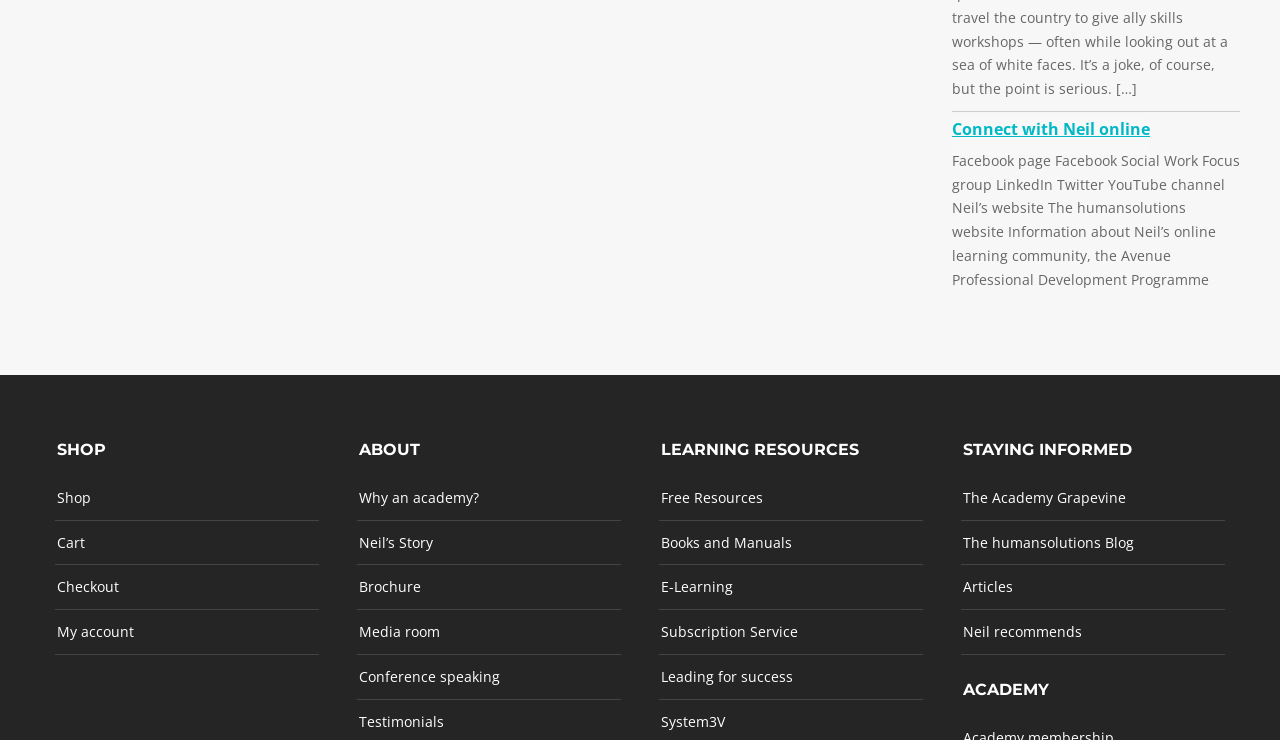How many main categories are on the webpage?
Look at the image and respond with a one-word or short-phrase answer.

4